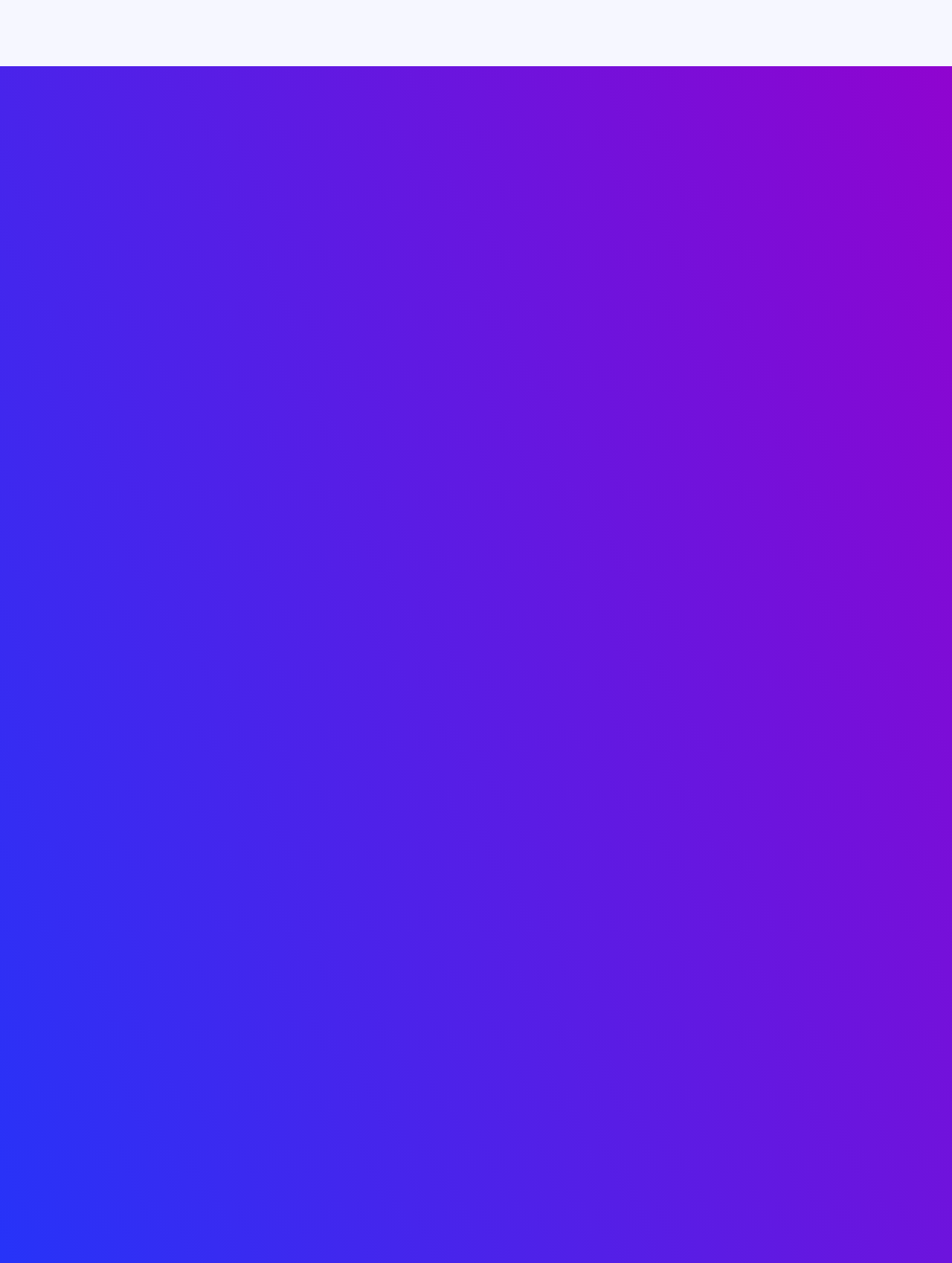Can you identify the bounding box coordinates of the clickable region needed to carry out this instruction: 'Read the blog'? The coordinates should be four float numbers within the range of 0 to 1, stated as [left, top, right, bottom].

[0.341, 0.898, 0.364, 0.907]